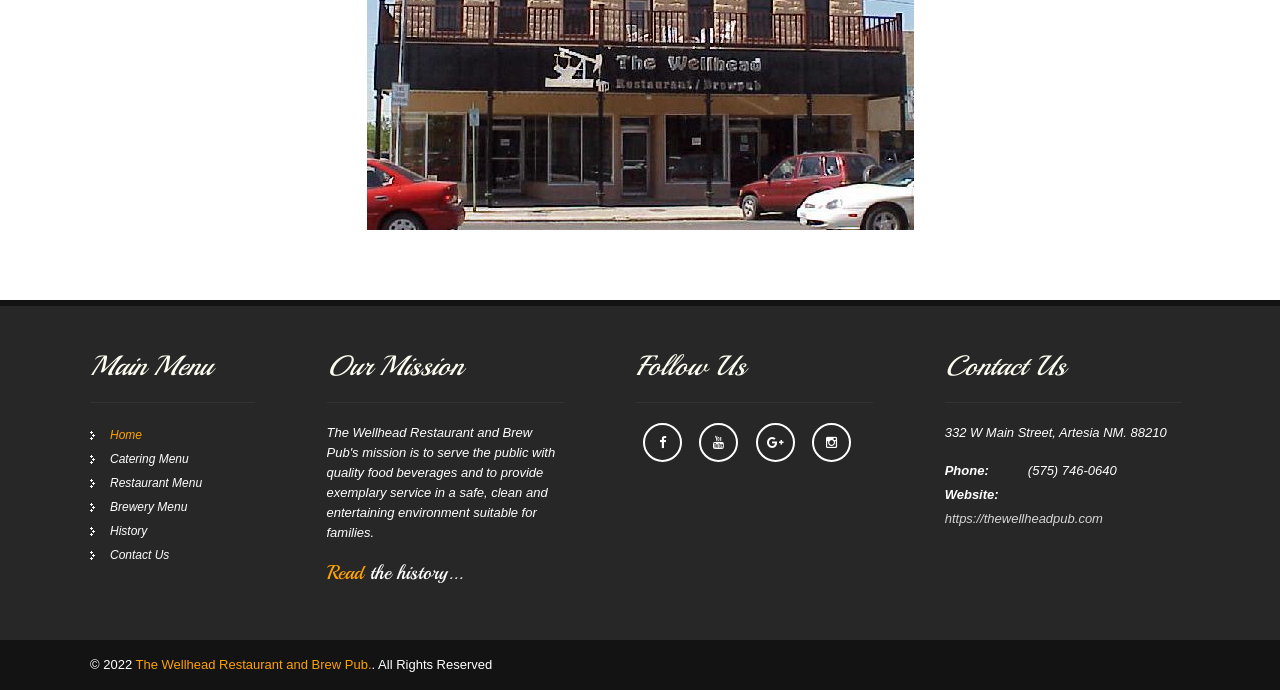Please identify the bounding box coordinates of the element on the webpage that should be clicked to follow this instruction: "visit the website". The bounding box coordinates should be given as four float numbers between 0 and 1, formatted as [left, top, right, bottom].

[0.738, 0.741, 0.862, 0.763]